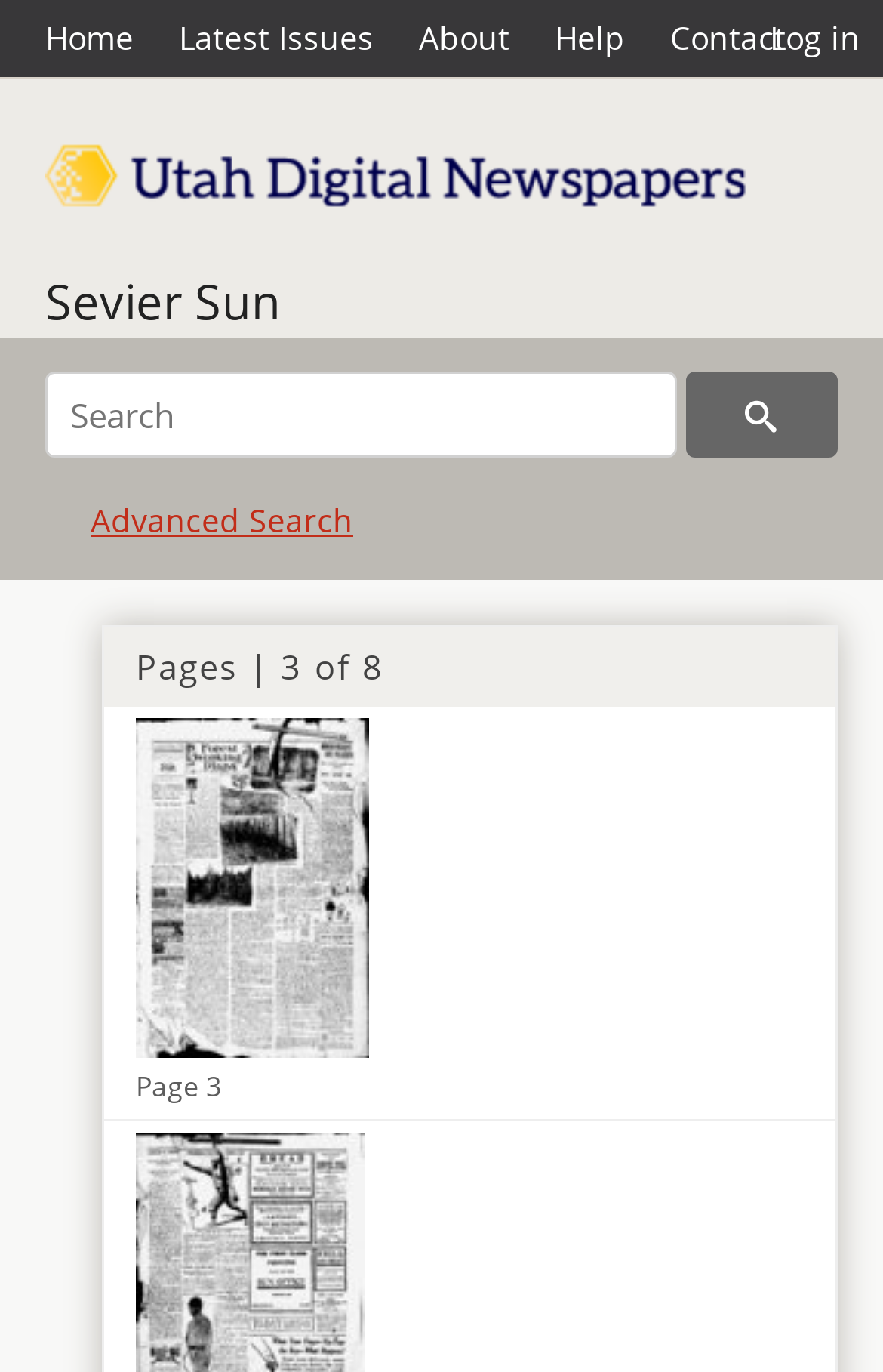What is the current page number?
Using the visual information, reply with a single word or short phrase.

3